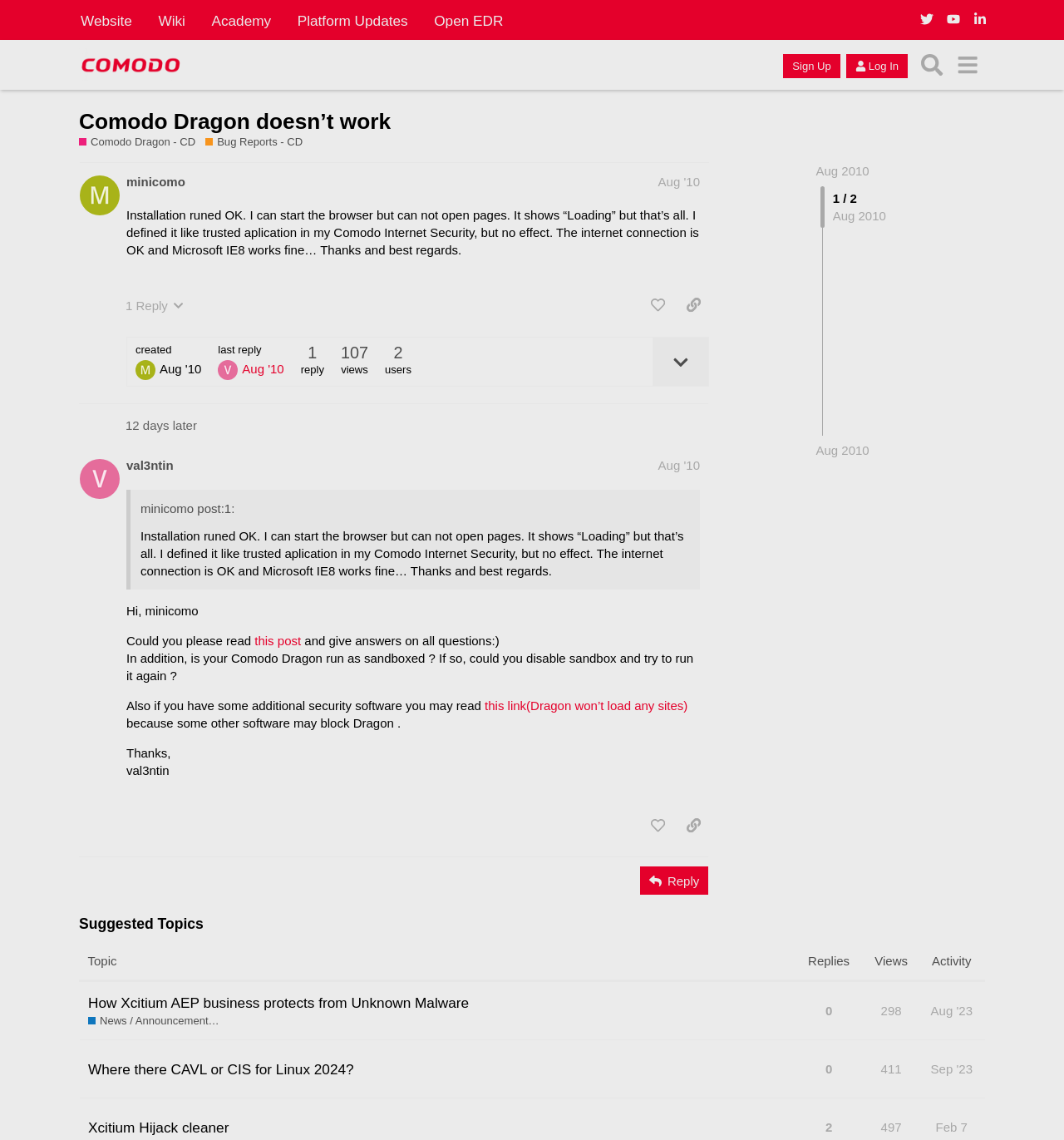Can you show the bounding box coordinates of the region to click on to complete the task described in the instruction: "Search for something"?

[0.859, 0.041, 0.892, 0.072]